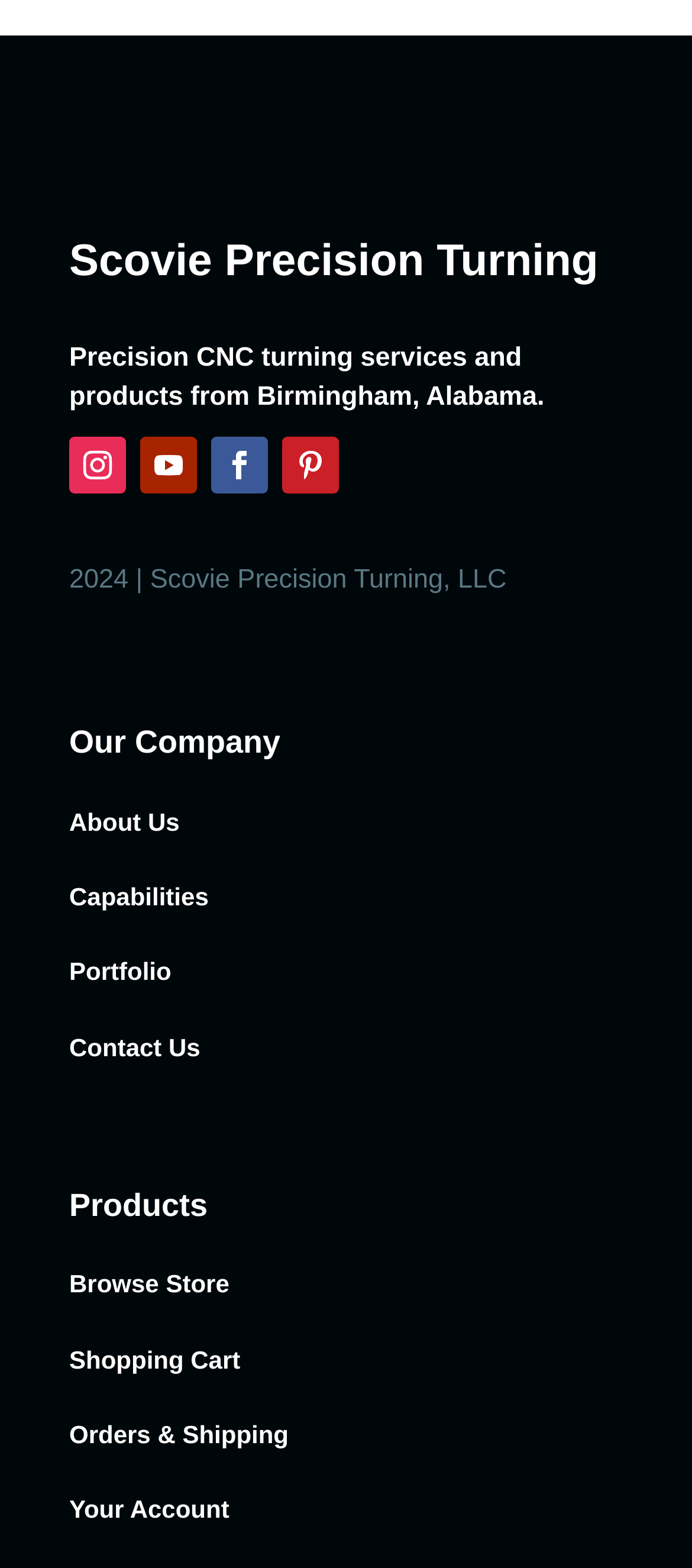Determine the bounding box coordinates of the area to click in order to meet this instruction: "Access your account".

[0.1, 0.953, 0.331, 0.971]